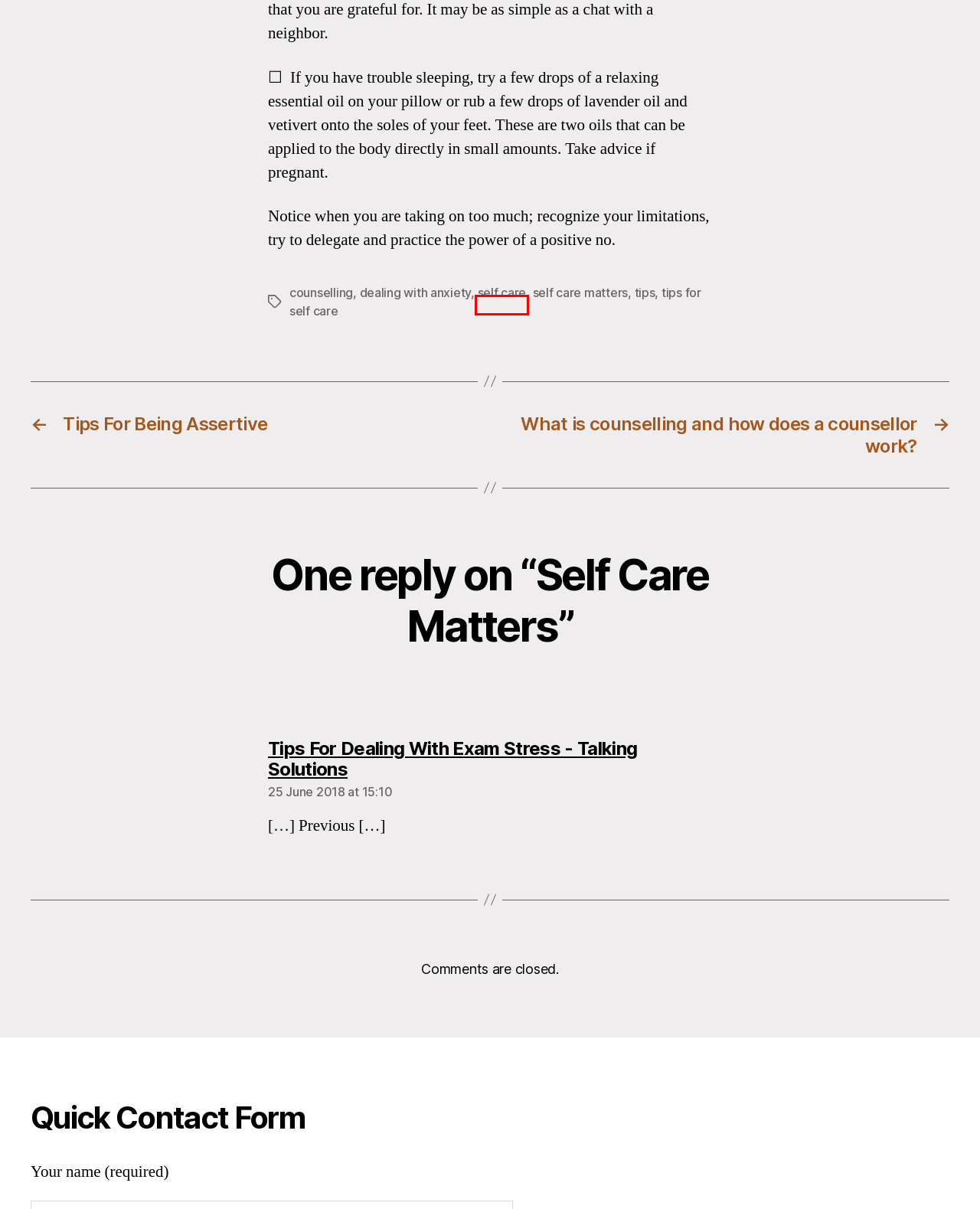You are looking at a webpage screenshot with a red bounding box around an element. Pick the description that best matches the new webpage after interacting with the element in the red bounding box. The possible descriptions are:
A. What is counselling and how does a counsellor work? - Talking Solutions
B. self care matters Archives - Talking Solutions
C. counselling Archives - Talking Solutions
D. Tips For Being Assertive - Talking Solutions Counselling
E. dealing with anxiety Archives - Talking Solutions
F. self care Archives - Talking Solutions
G. Contact Us - Online Counselling Available
H. tips for self care Archives - Talking Solutions

F